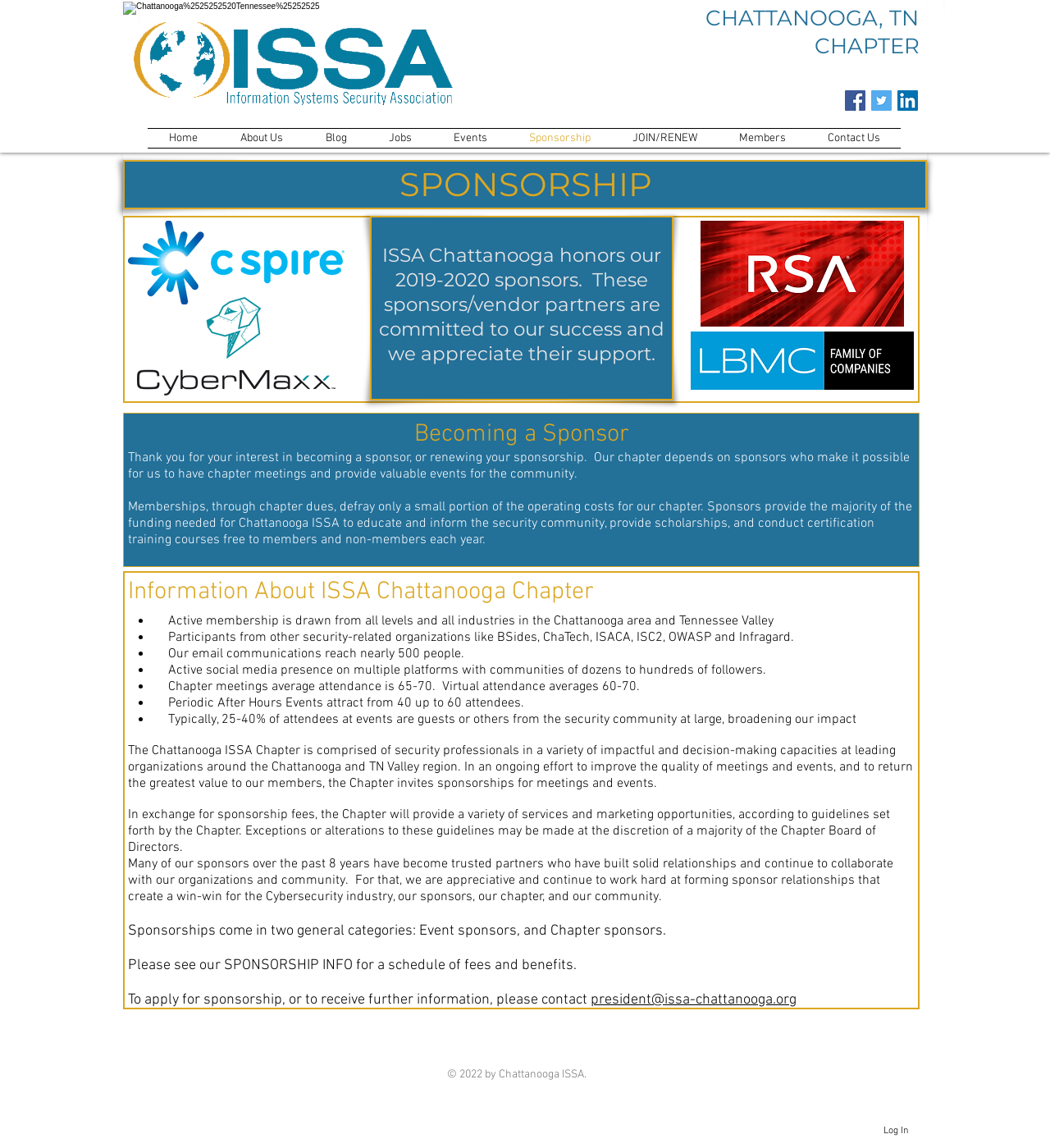Please determine the bounding box coordinates for the element with the description: "About Us".

[0.209, 0.112, 0.29, 0.129]